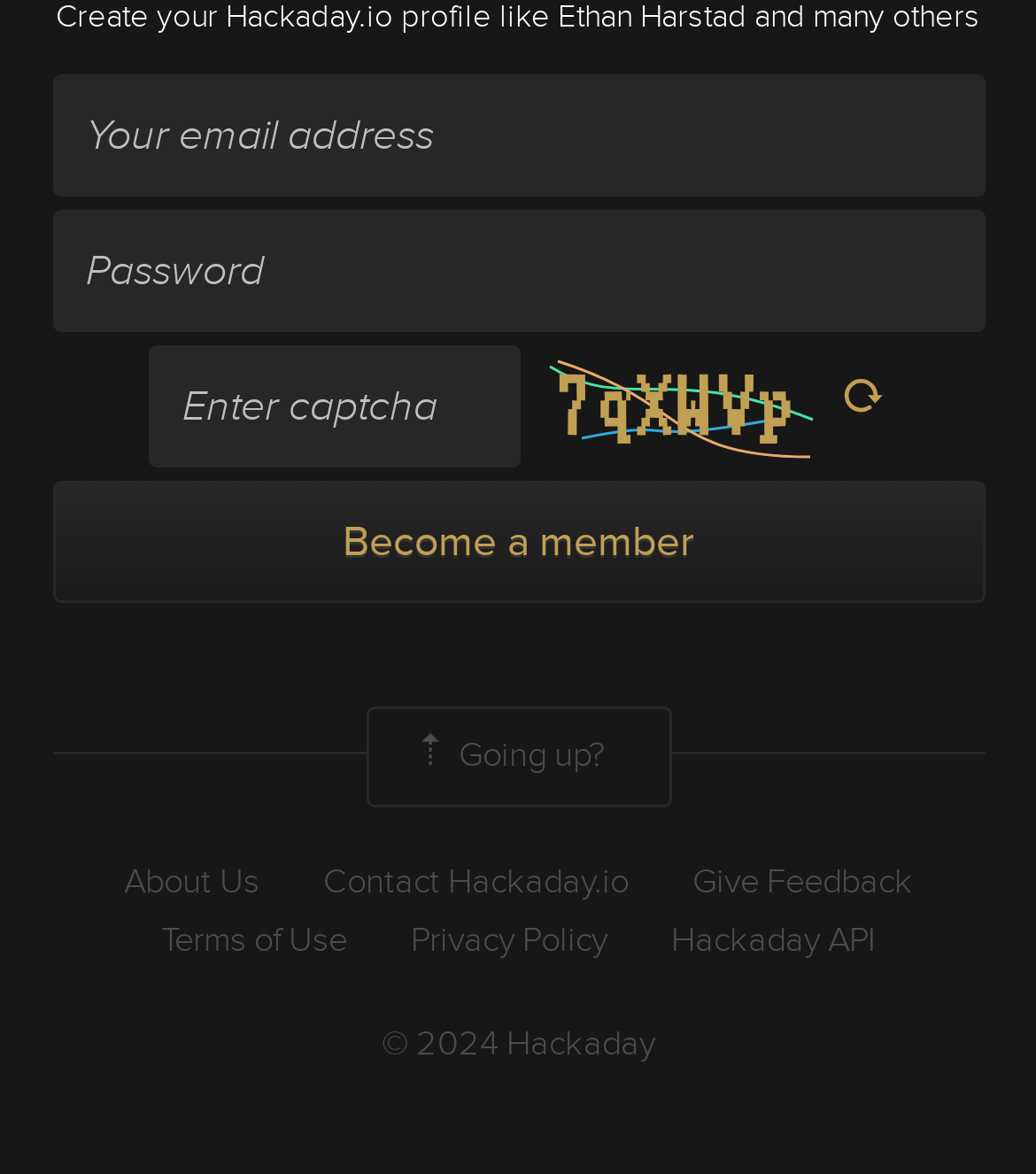What is the function of the button below the textboxes?
Give a detailed response to the question by analyzing the screenshot.

The button below the textboxes has the text 'Become a member' and is likely used to submit the registration or login form to become a member of the website.